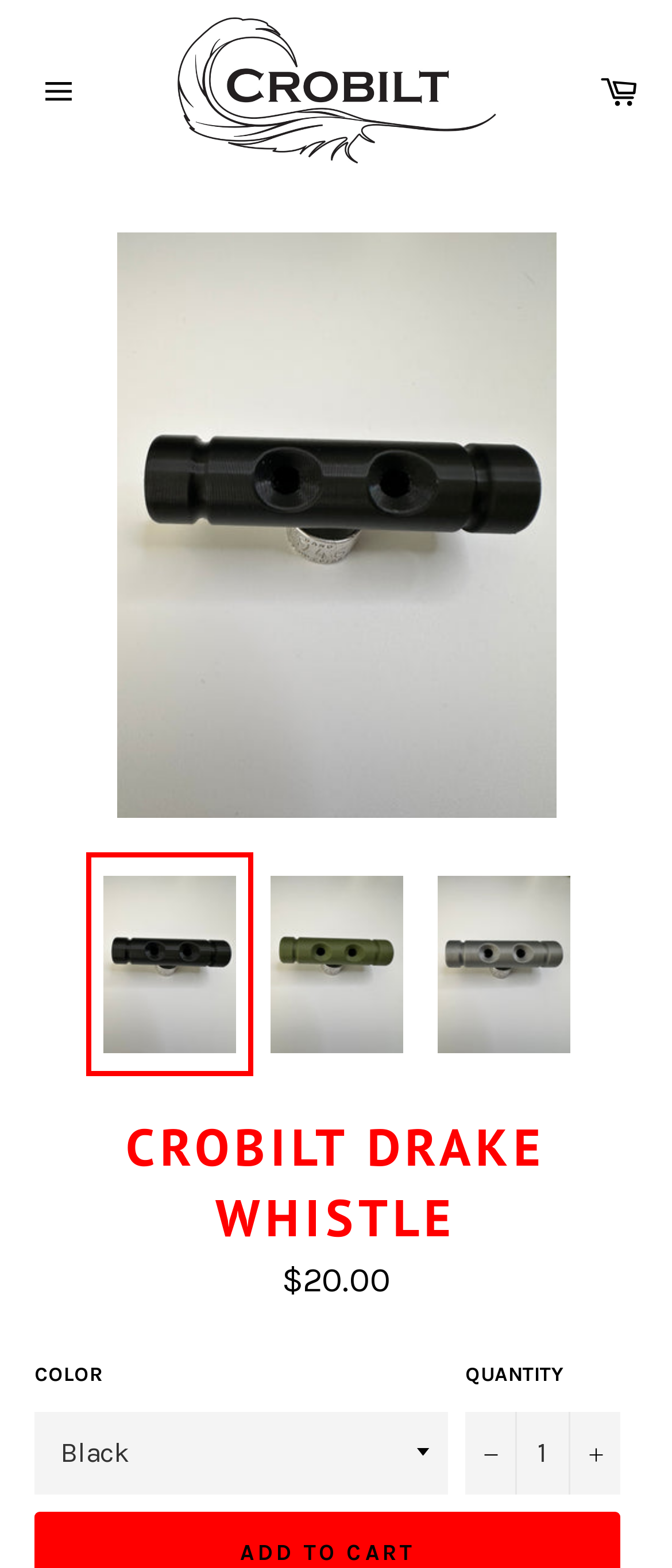What is the regular price of the product?
Provide an in-depth answer to the question, covering all aspects.

The regular price of the product can be found in the StaticText element with the text '$20.00' which is located below the heading element 'CROBILT DRAKE WHISTLE'.